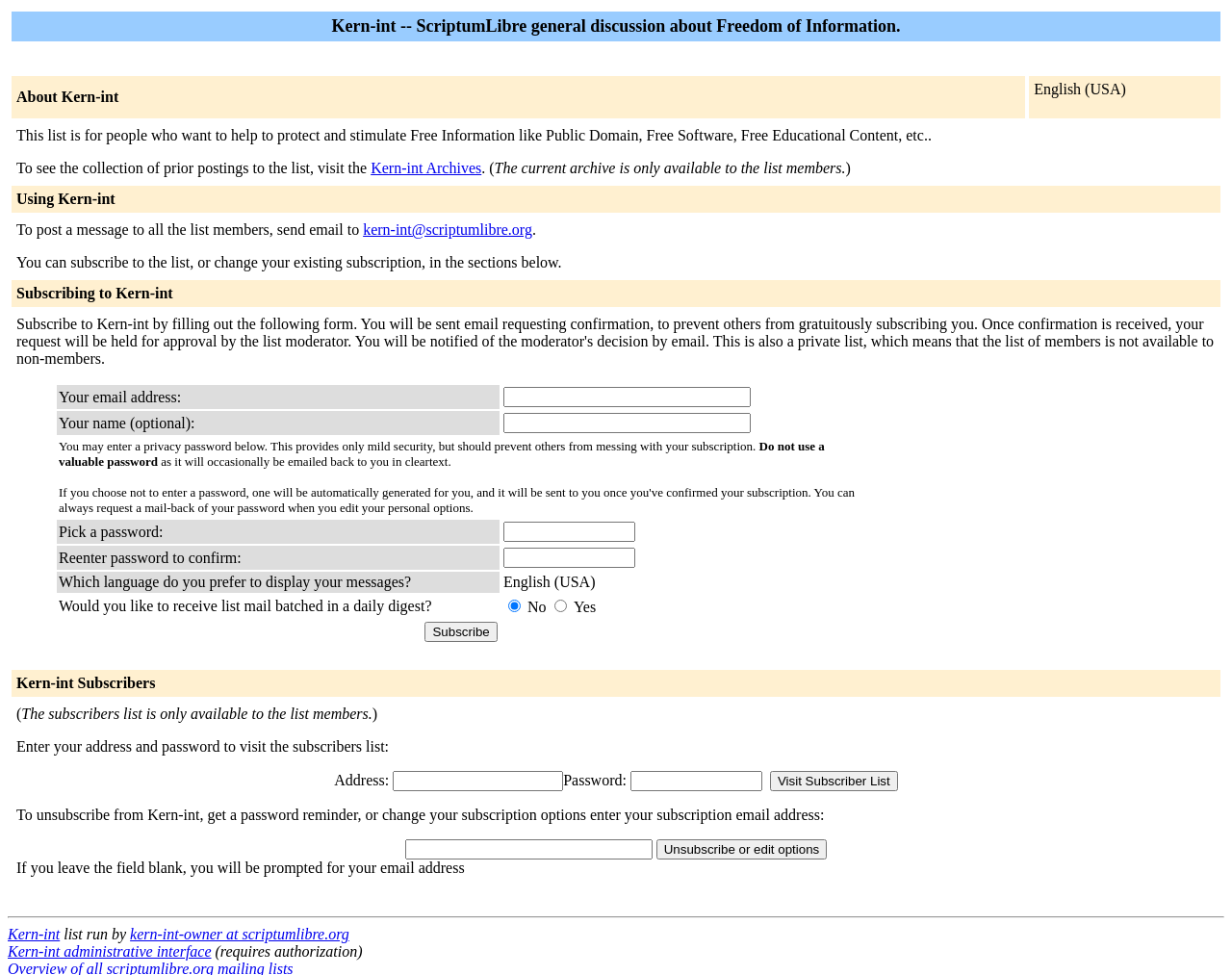Using the details from the image, please elaborate on the following question: What happens if you leave the field blank for unsubscribing or editing options?

According to the webpage, if you leave the field blank for unsubscribing or editing options, you will be prompted for your email address.